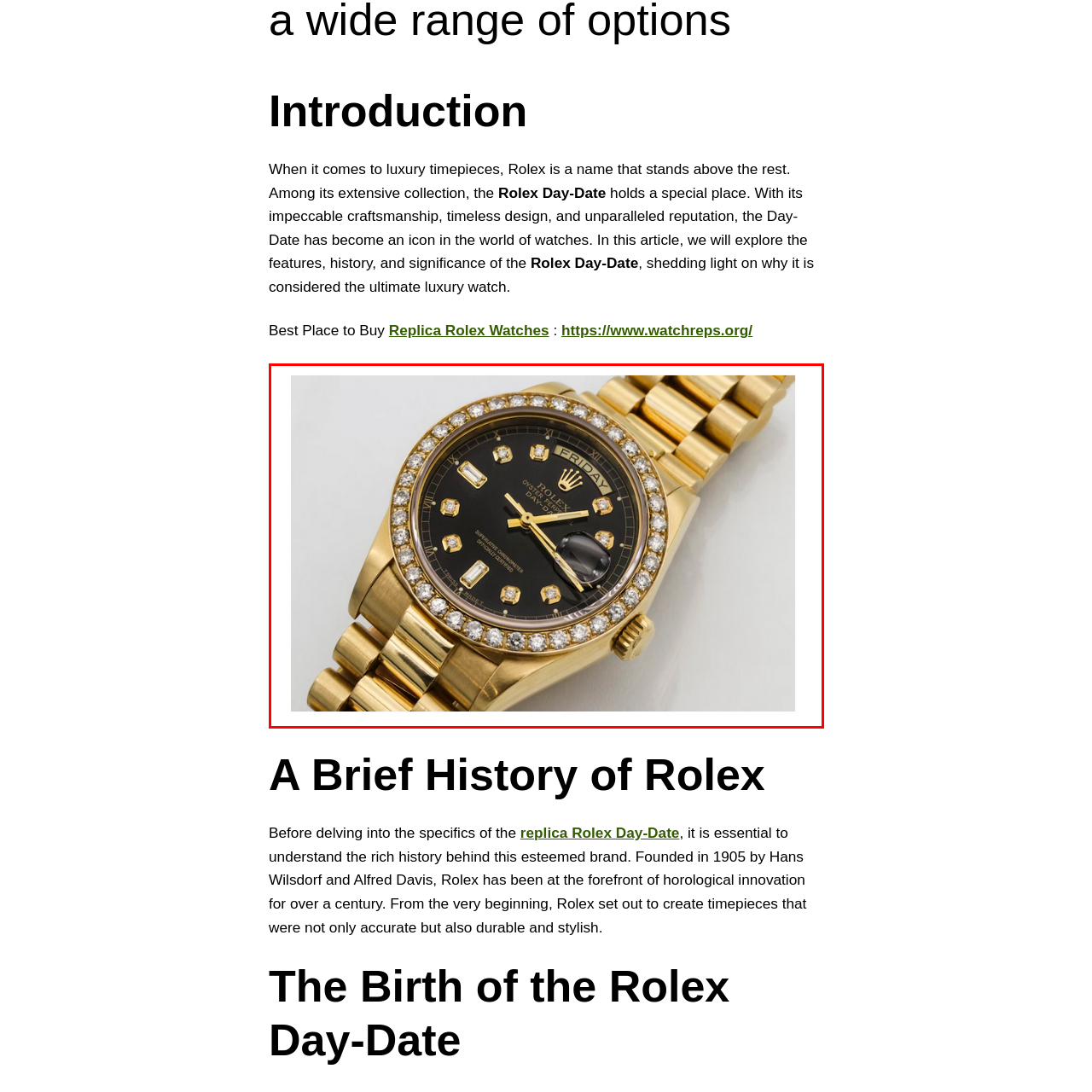Inspect the picture enclosed by the red border, What is displayed at the top of the watch? Provide your answer as a single word or phrase.

Day of the week